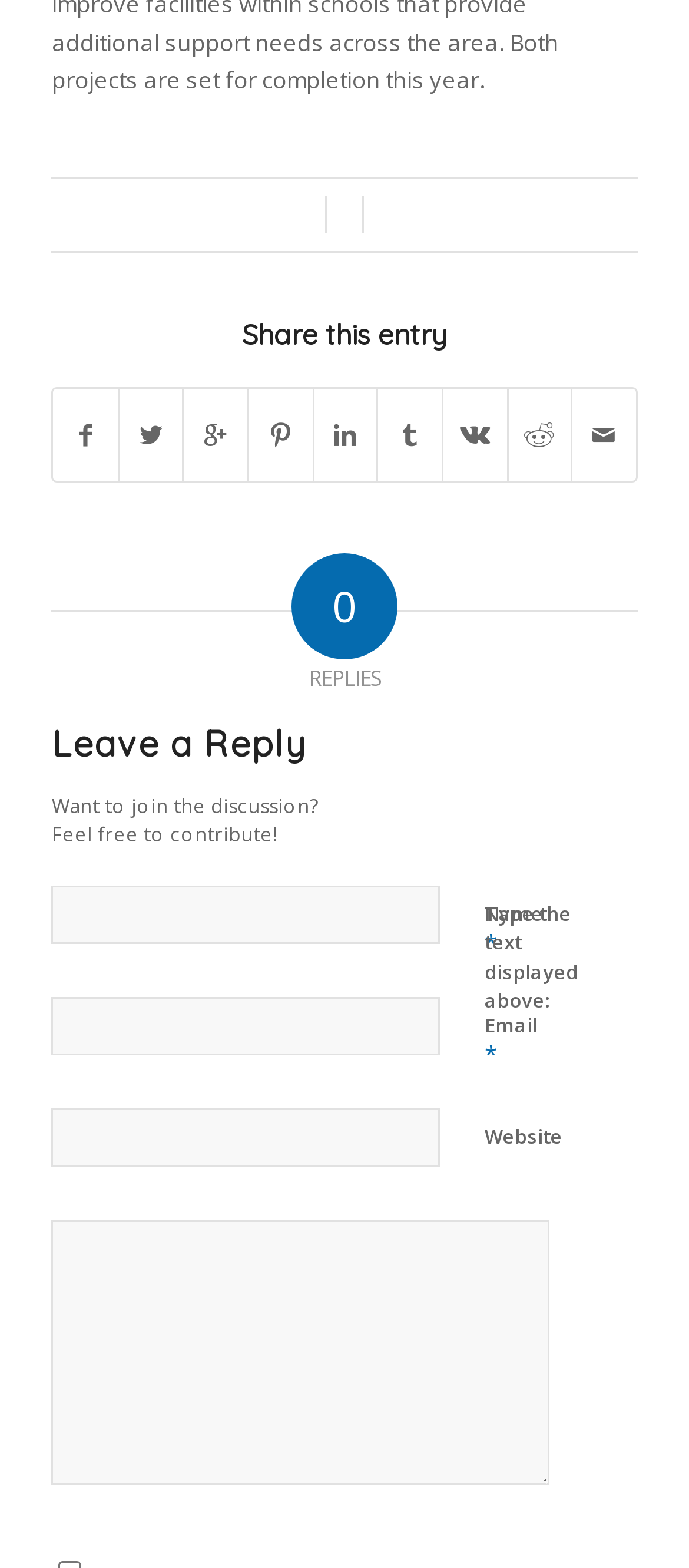What is the label of the first textbox?
Please describe in detail the information shown in the image to answer the question.

The first textbox on the webpage is labeled as 'Name', and it is a required field. This textbox is likely used to collect the user's name or username for the purpose of leaving a reply or comment.